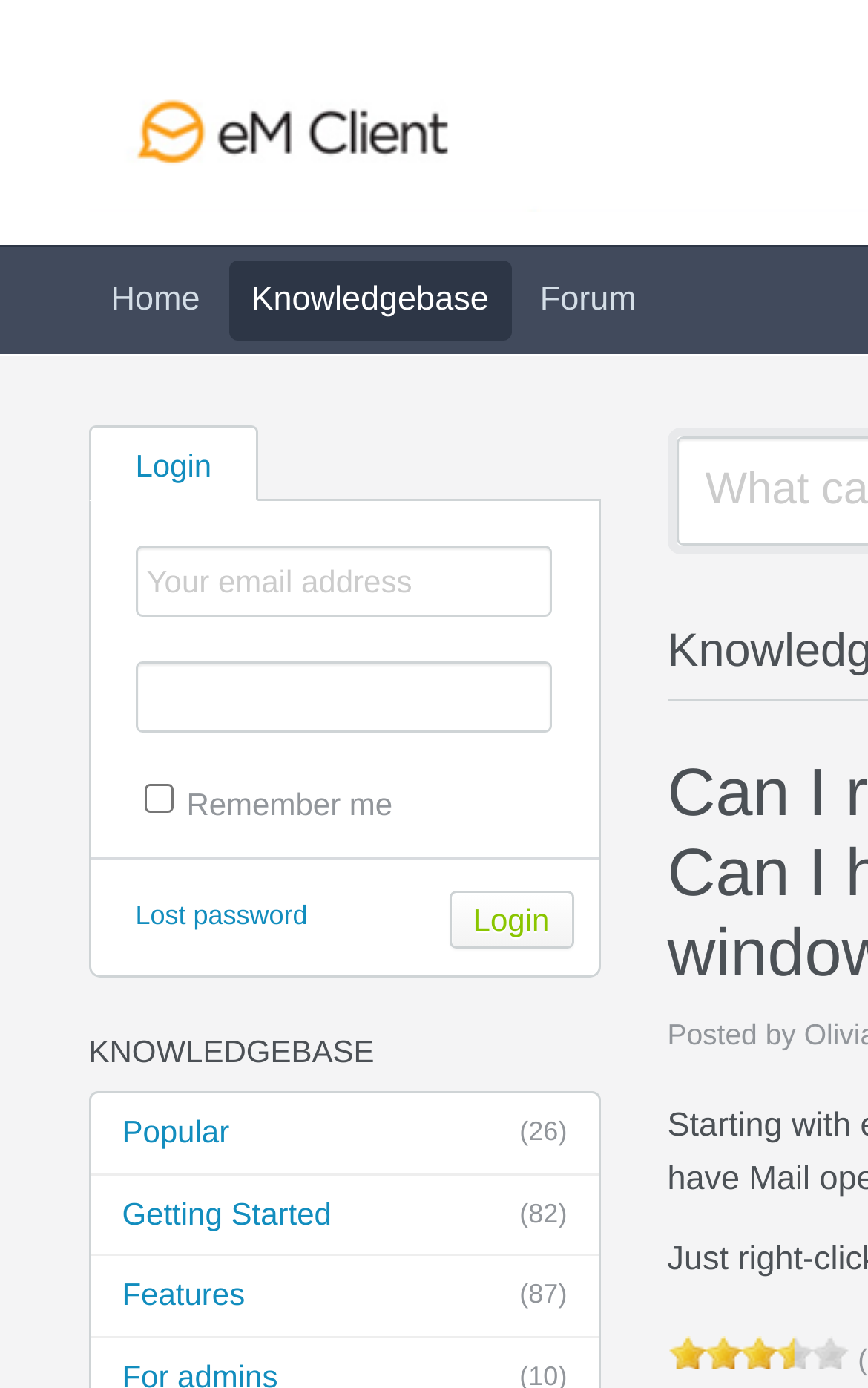Please identify the bounding box coordinates of the element's region that should be clicked to execute the following instruction: "Check the Remember me checkbox". The bounding box coordinates must be four float numbers between 0 and 1, i.e., [left, top, right, bottom].

[0.166, 0.565, 0.199, 0.586]